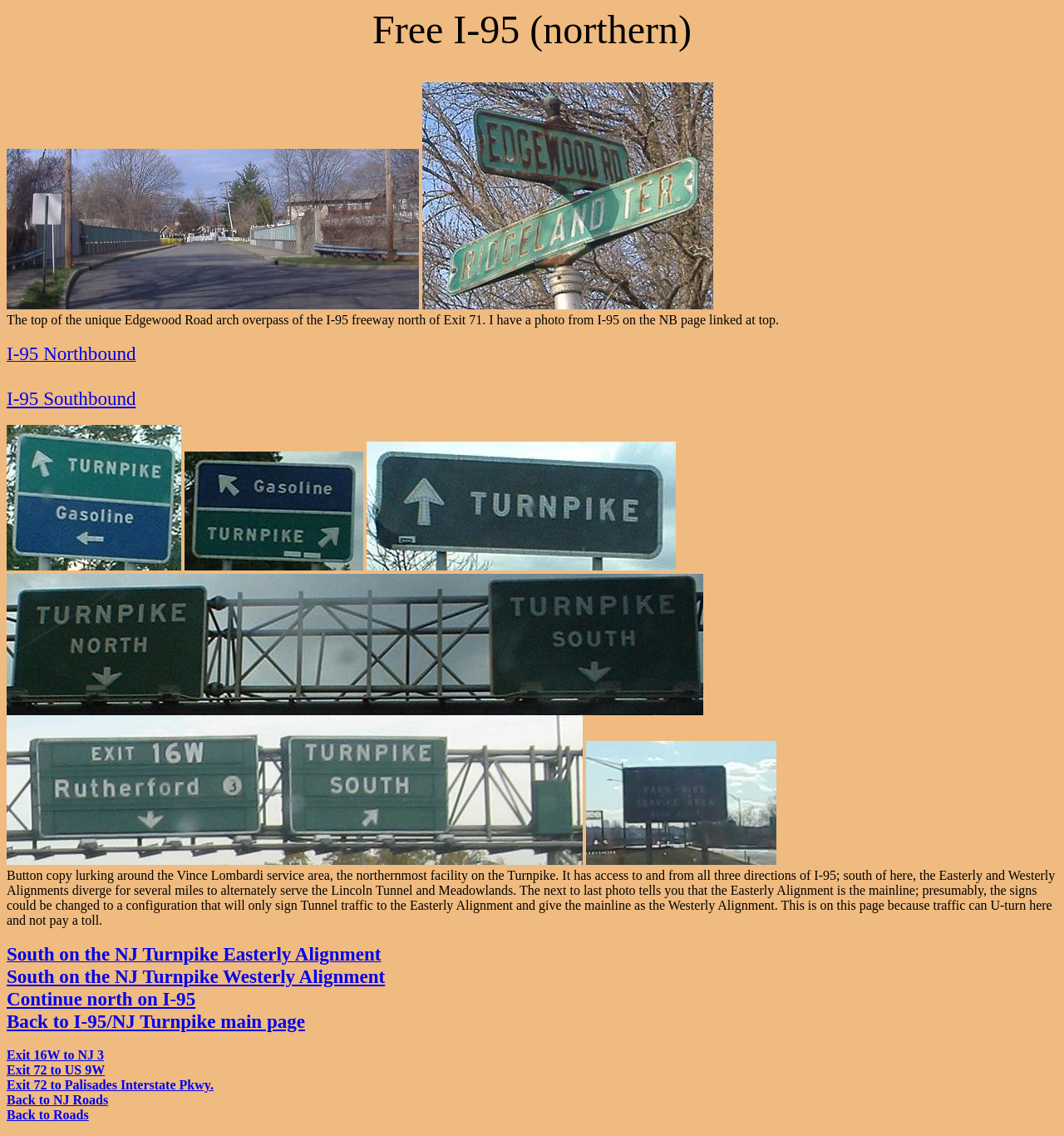Identify the bounding box coordinates of the clickable section necessary to follow the following instruction: "Continue north on I-95". The coordinates should be presented as four float numbers from 0 to 1, i.e., [left, top, right, bottom].

[0.006, 0.87, 0.184, 0.889]